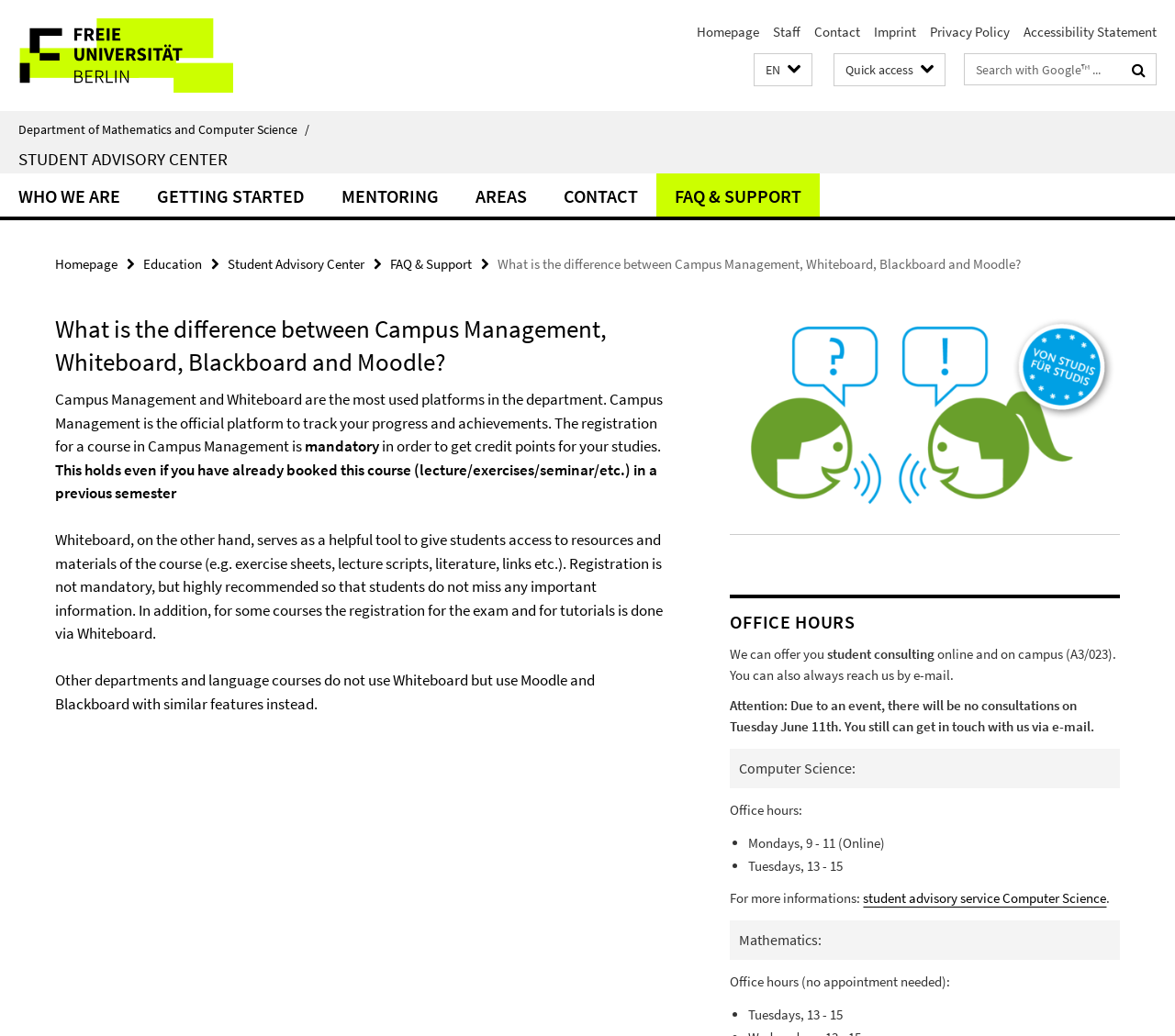Determine the bounding box coordinates of the region to click in order to accomplish the following instruction: "Search for something". Provide the coordinates as four float numbers between 0 and 1, specifically [left, top, right, bottom].

[0.821, 0.052, 0.954, 0.081]